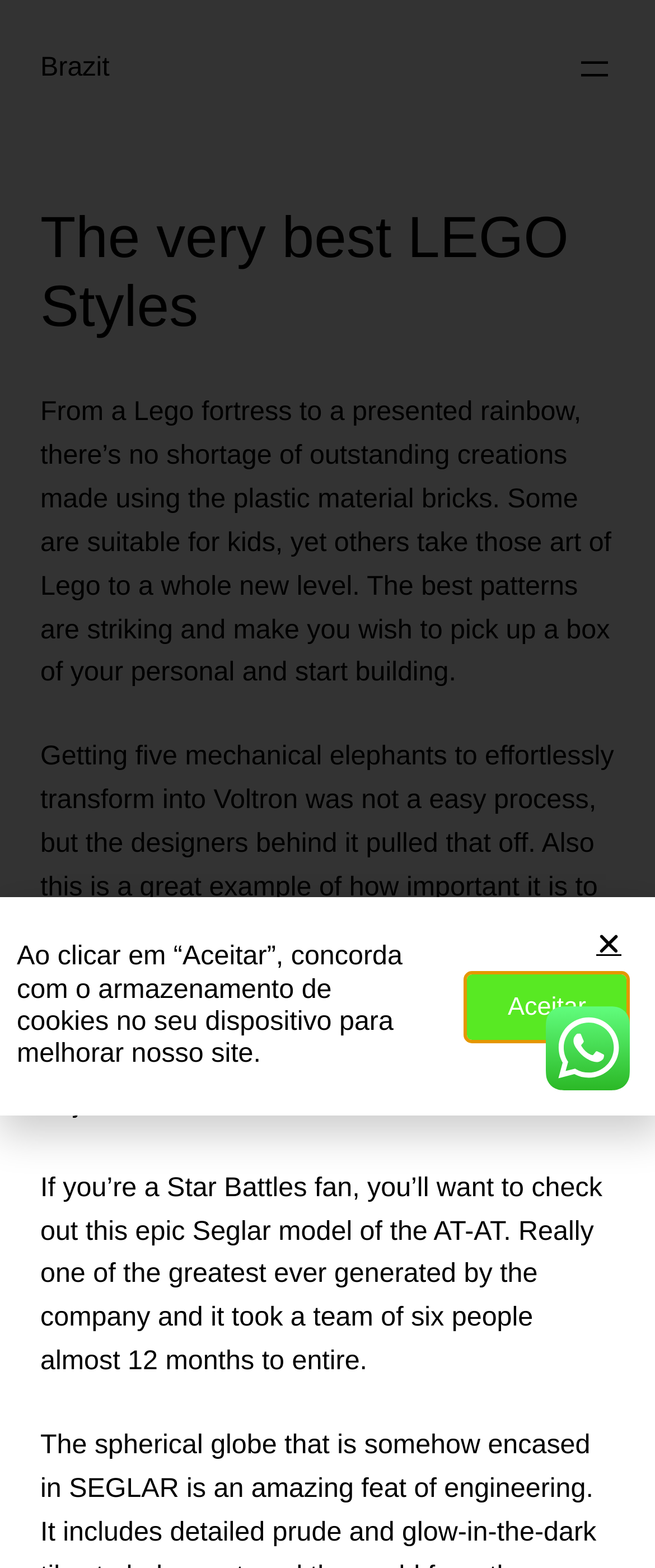Respond to the following question with a brief word or phrase:
How many paragraphs of text are on this webpage?

3